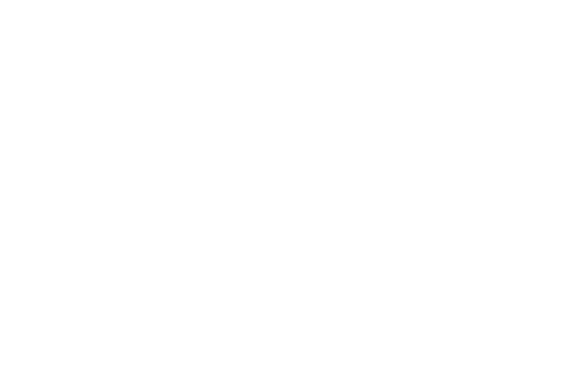Can you give a comprehensive explanation to the question given the content of the image?
What is the significance of the fabric swatches in terms of design?

The fabric swatches serve as vital inspirations for professionals in interior design and fashion, reflecting the rich heritage and ongoing innovation in textile artistry, and are positioned to ignite creativity and enhance various design projects.